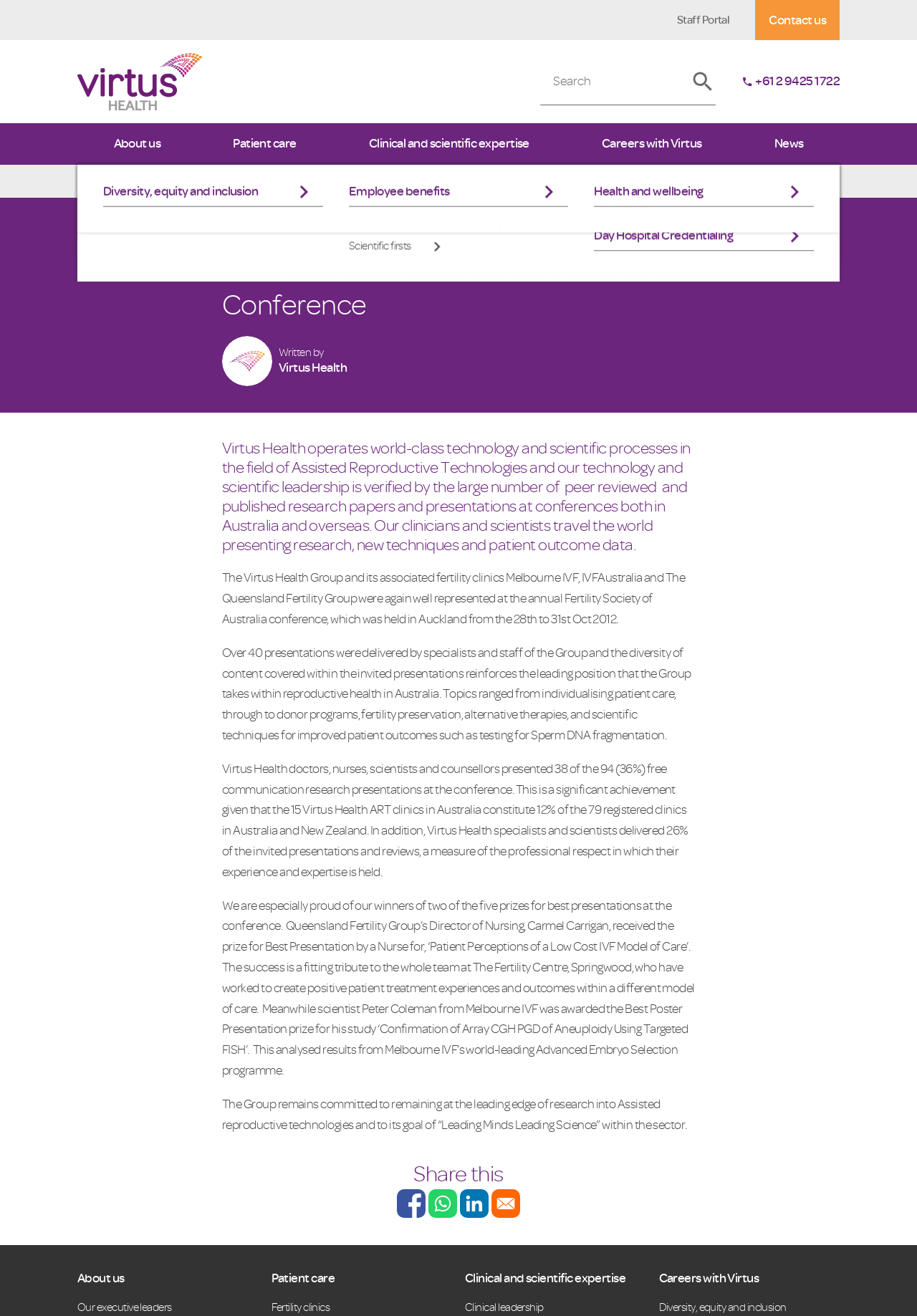Generate a thorough description of the webpage.

The webpage is about Virtus Health's achievements at the Fertility Society of Australia (FSA) Conference. At the top, there is a Virtus Health logo and a navigation menu with links to "Staff Portal", "Contact us", and a search bar. Below the navigation menu, there are several links to different sections of the website, including "About us", "Patient care", "Clinical and scientific expertise", "Careers with Virtus", and "News".

The main content of the webpage is an article about Virtus Health's achievements at the FSA Conference. The article is divided into several sections, each with a heading and a block of text. The first section has a heading "2 November 2012" and describes Virtus Health's achievements at the conference. The second section has a heading "Virtus Health Achievements at the FSA Conference" and provides more details about the conference and Virtus Health's participation.

There are several images throughout the article, including the Virtus Health logo, and images of presenters and award winners. The article also includes quotes and statistics about Virtus Health's achievements, such as the number of presentations delivered by Virtus Health specialists and staff.

At the bottom of the article, there are links to share the article on social media platforms, including Facebook, WhatsApp, LinkedIn, and email. There is also a section with links to other pages on the website, including "About us", "Patient care", "Clinical and scientific expertise", "Careers with Virtus", and "News".